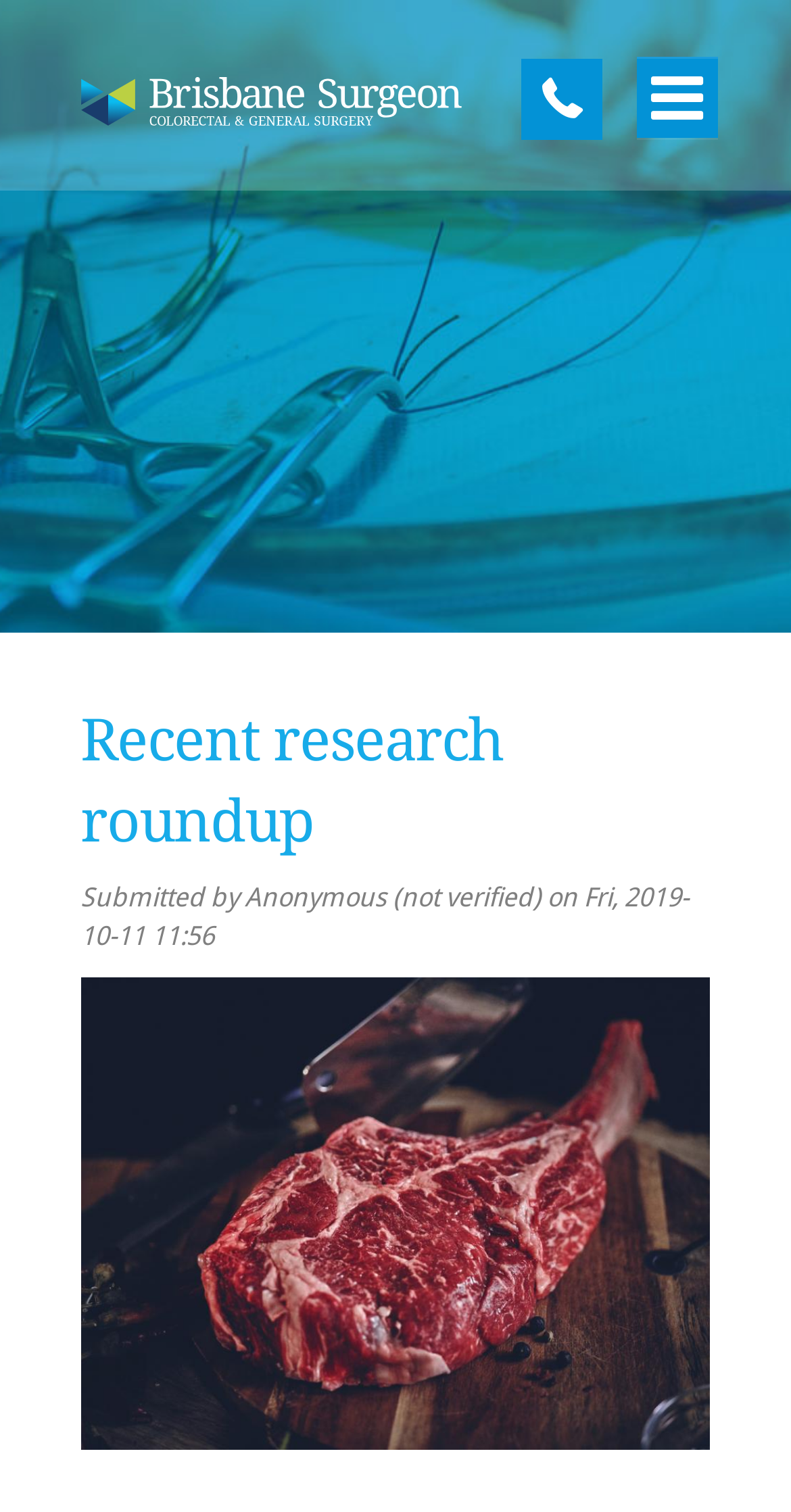What is the author of the recent research roundup?
From the image, provide a succinct answer in one word or a short phrase.

Anonymous